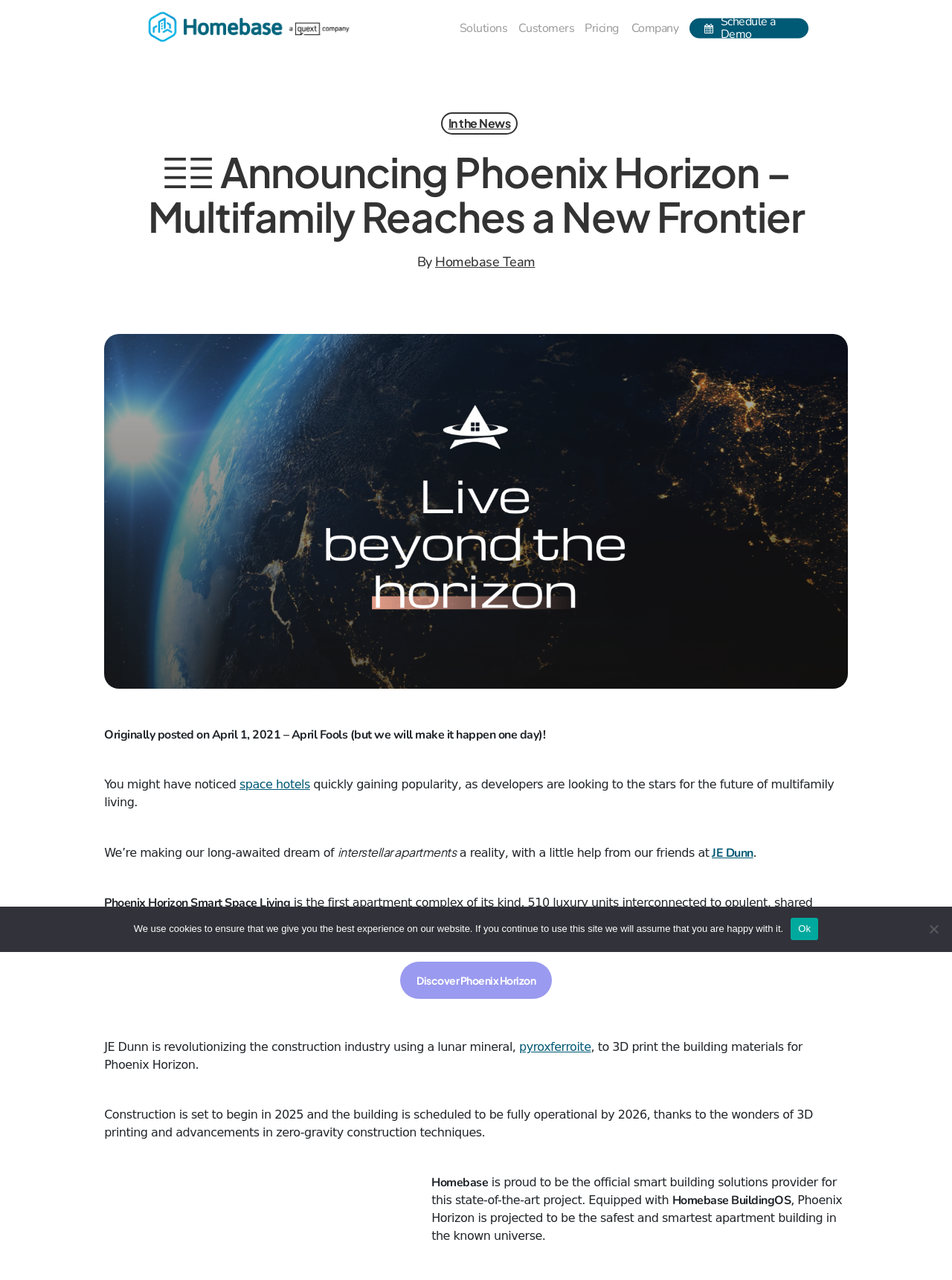Please find the bounding box coordinates of the section that needs to be clicked to achieve this instruction: "Schedule a demo".

[0.724, 0.012, 0.849, 0.032]